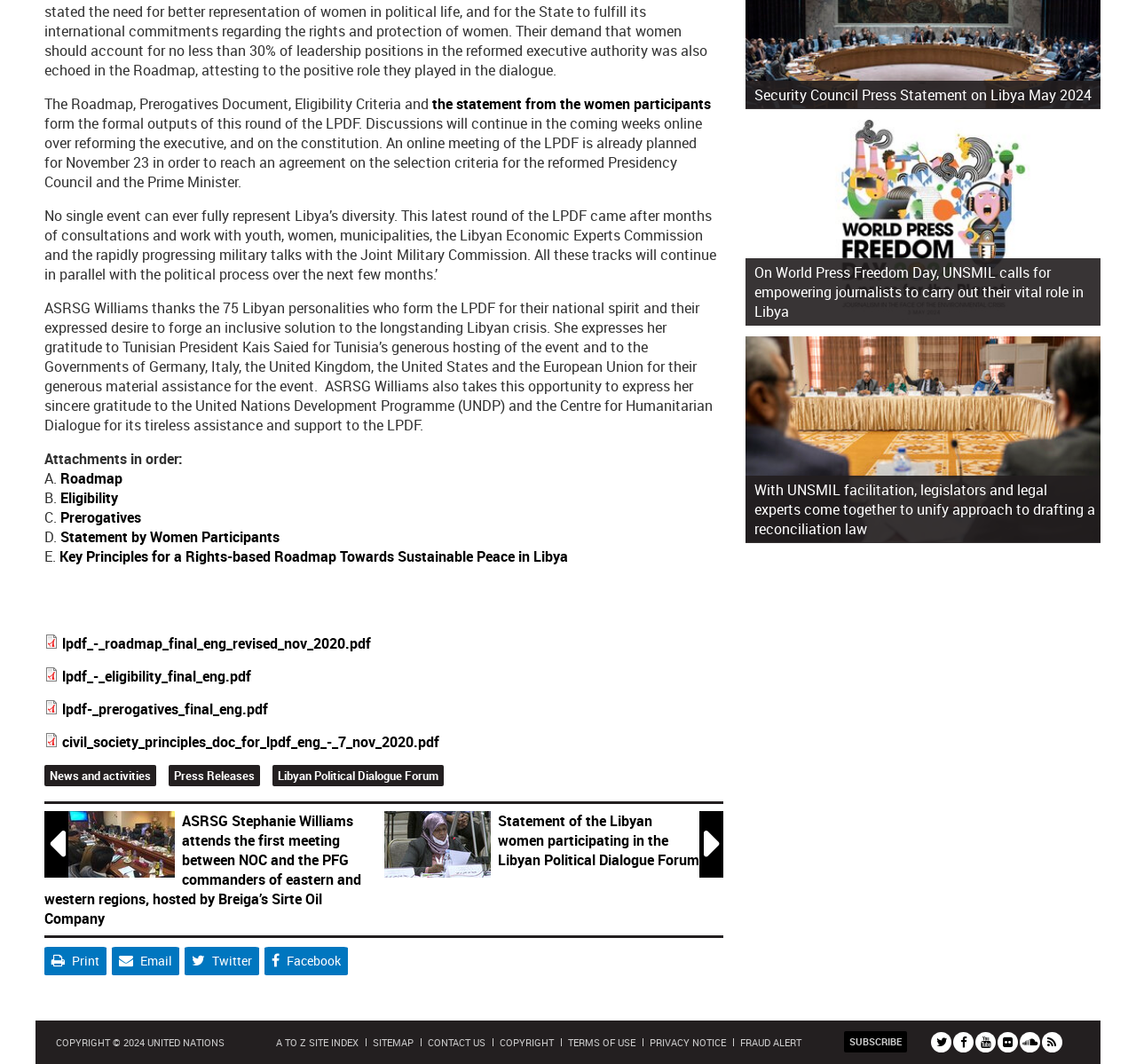Locate the bounding box coordinates of the clickable region necessary to complete the following instruction: "Open the Libyan Political Dialogue Forum page". Provide the coordinates in the format of four float numbers between 0 and 1, i.e., [left, top, right, bottom].

[0.245, 0.722, 0.386, 0.737]